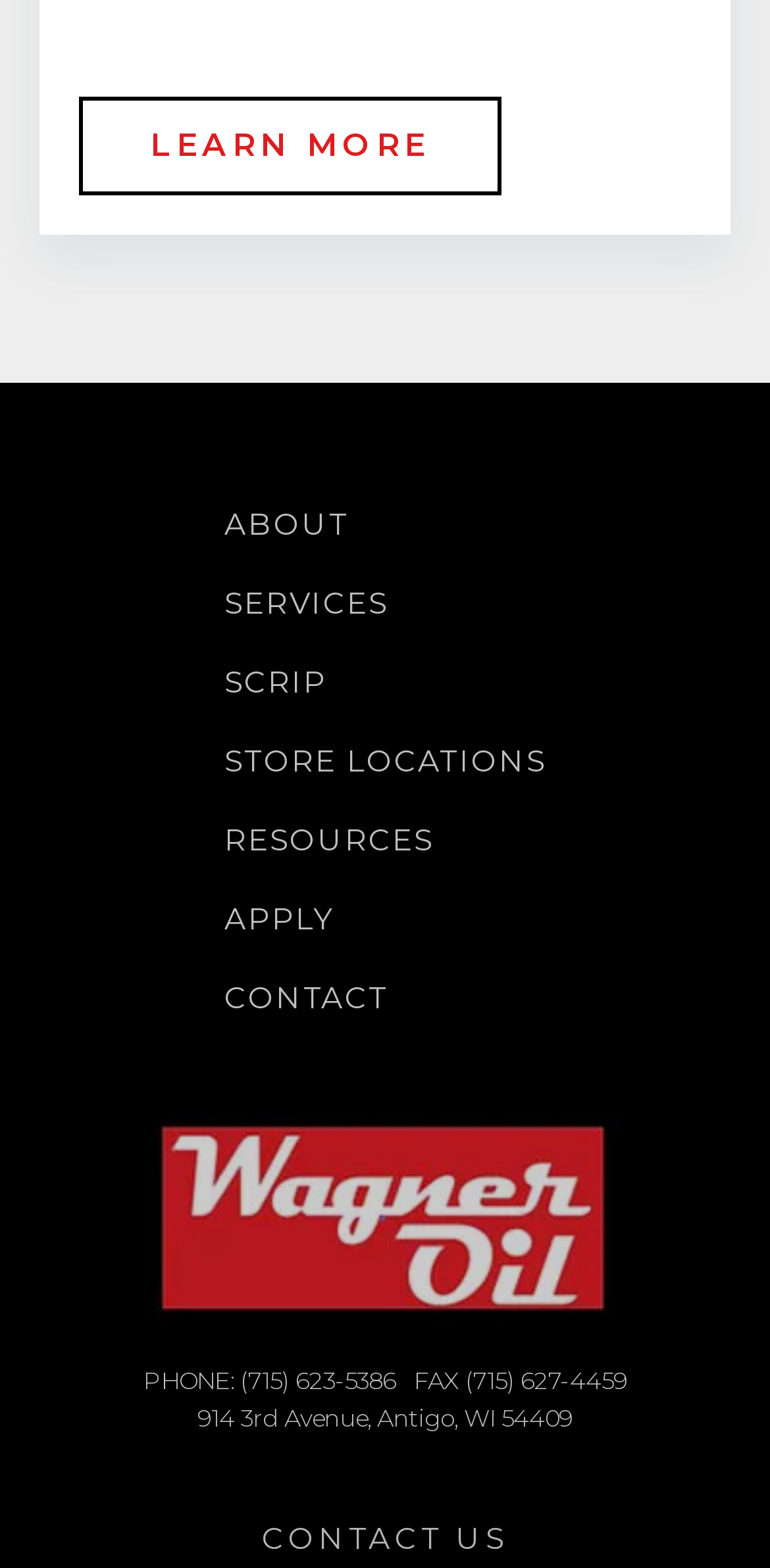Extract the bounding box coordinates of the UI element described: "LEARN MORE". Provide the coordinates in the format [left, top, right, bottom] with values ranging from 0 to 1.

[0.103, 0.062, 0.651, 0.124]